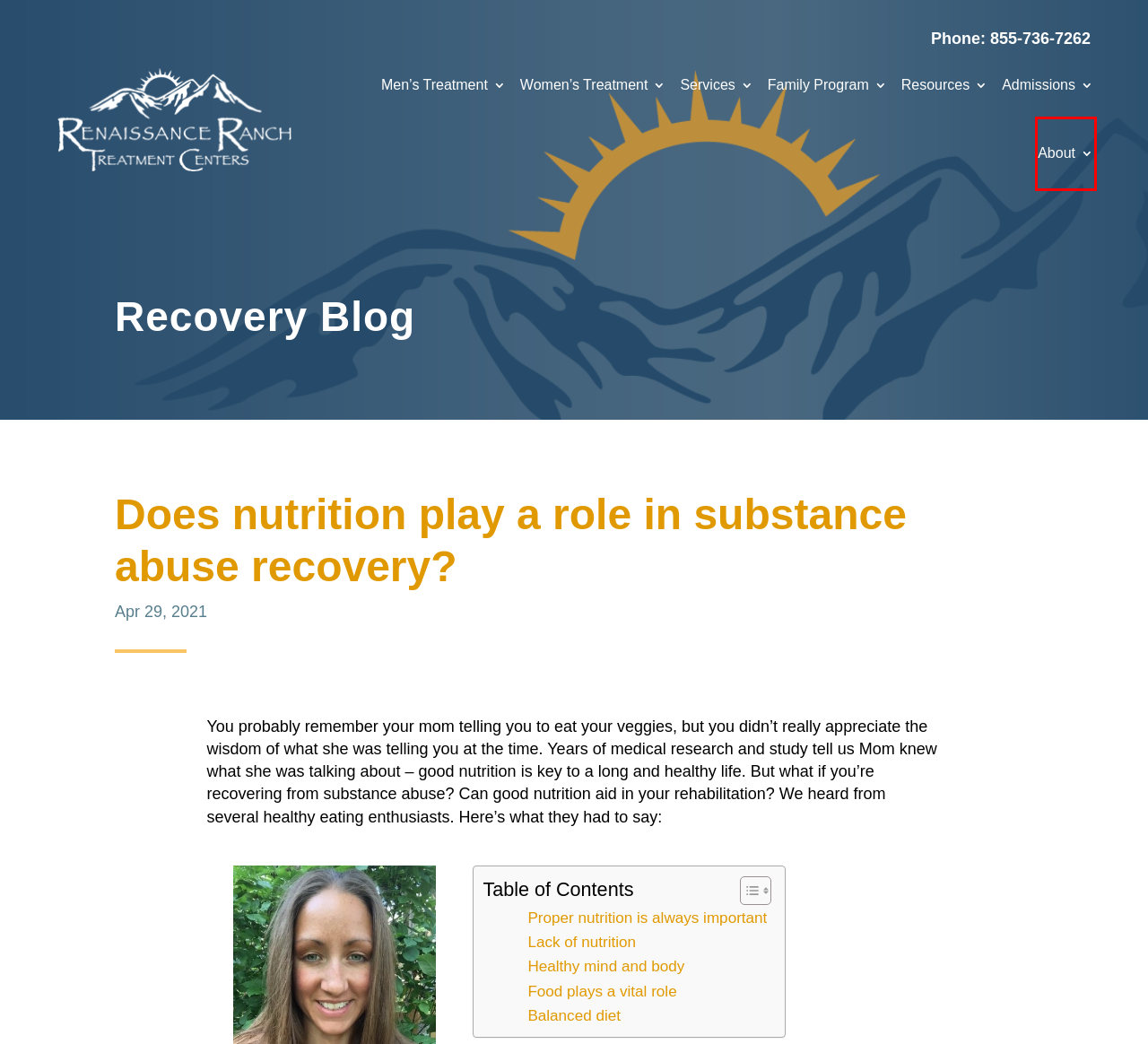Observe the webpage screenshot and focus on the red bounding box surrounding a UI element. Choose the most appropriate webpage description that corresponds to the new webpage after clicking the element in the bounding box. Here are the candidates:
A. An Invitation To All Struggling Individuals And Their Families
B. Drug Treatment & Alcohol Rehab Podcast
C. Admissions: Drug Rehab & Alcohol Treatment
D. Faith-Based Addiction Recovery Program | Utah
E. Utah Drug Rehab and Alcohol Treatment: Renaissance Ranch
F. Idaho Drug Addiction Rehab For Women
G. Men's Faith-Based Addiction Treatment in Utah
H. Family Therapy & Utah Drug Rehab Support

D